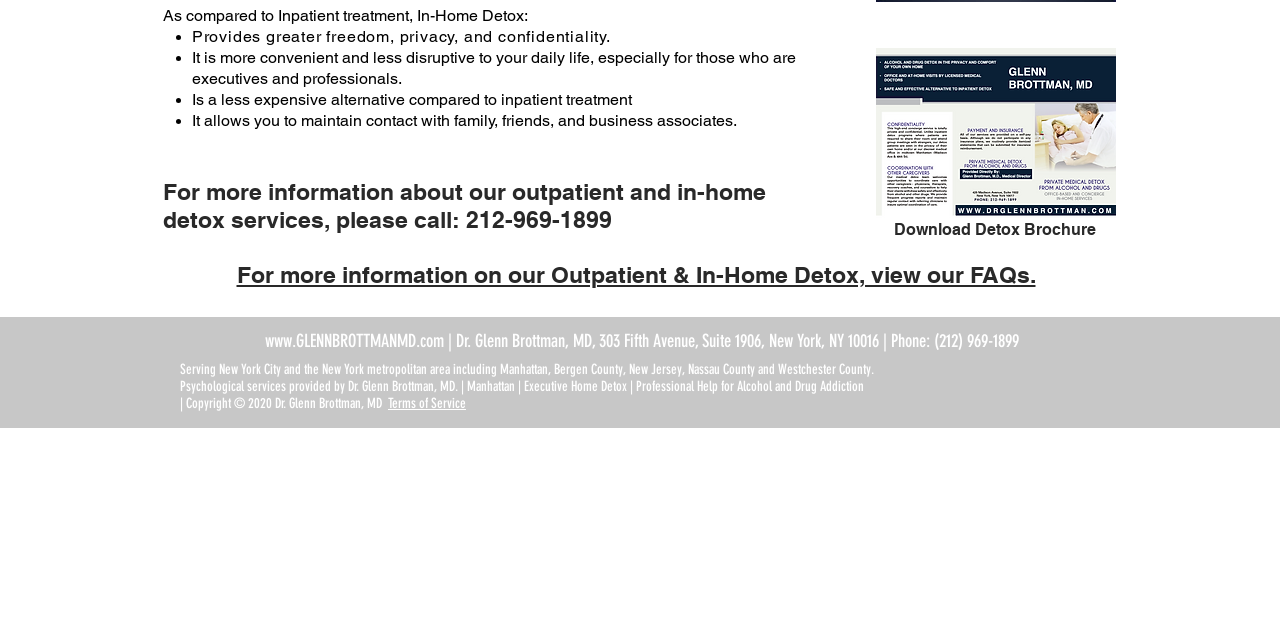Using the format (top-left x, top-left y, bottom-right x, bottom-right y), provide the bounding box coordinates for the described UI element. All values should be floating point numbers between 0 and 1: Read More Read More

None